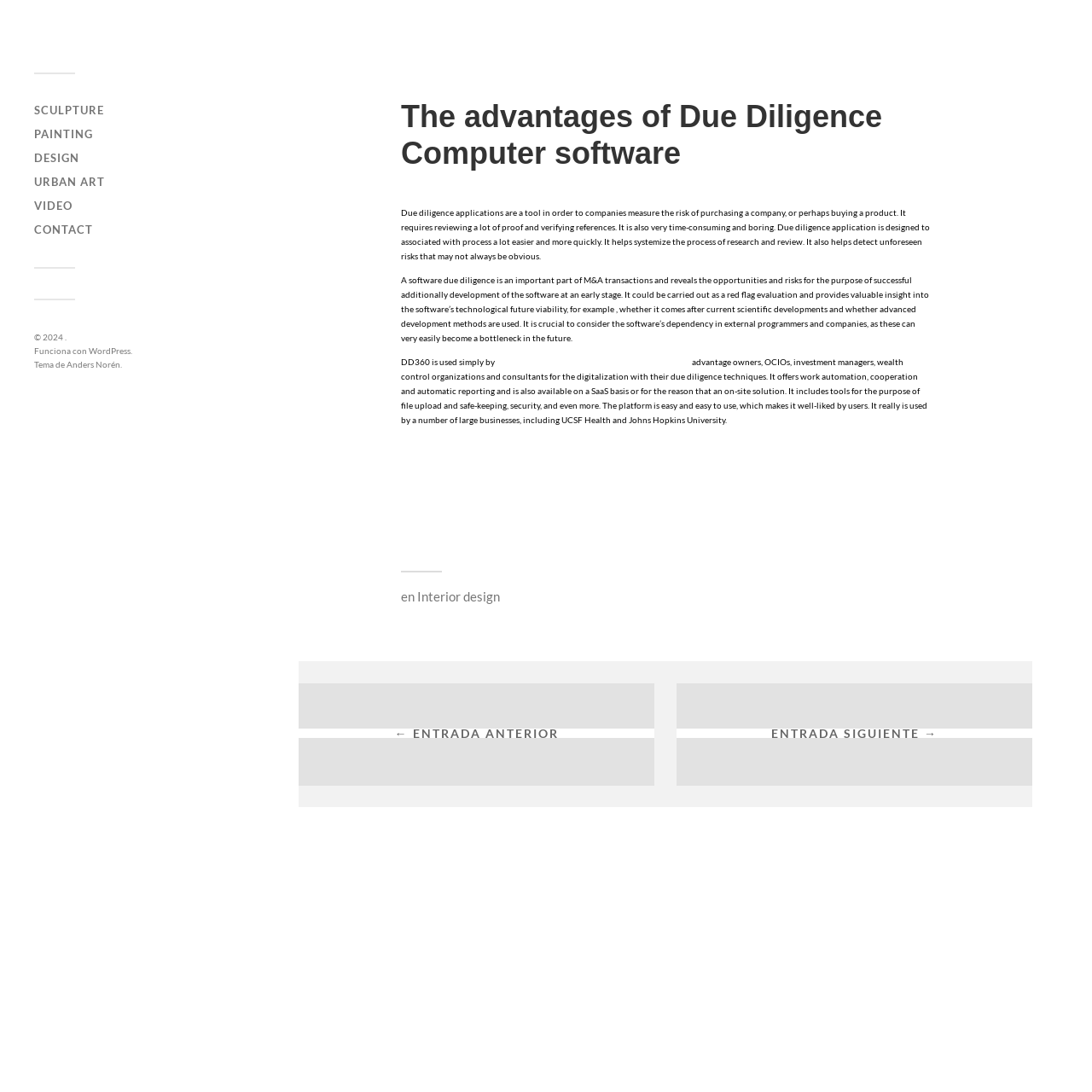What is DD360 used for?
Kindly give a detailed and elaborate answer to the question.

DD360 is used by advantage owners, OCIOs, investment managers, wealth control organizations, and consultants for the digitalization of their due diligence techniques. It offers work automation, collaboration, and automatic reporting, and is available on a SaaS basis or as an on-site solution.